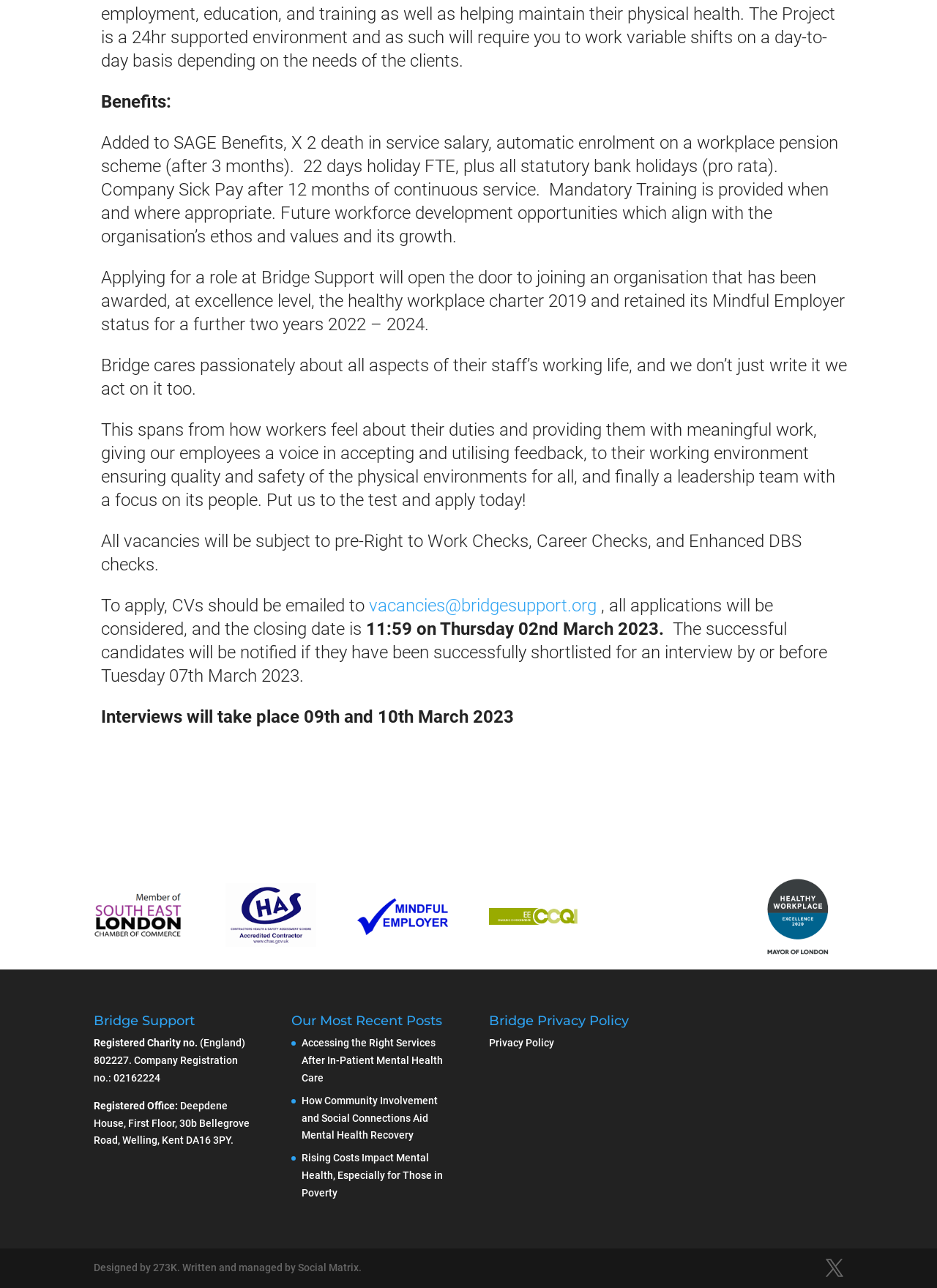Provide the bounding box coordinates of the HTML element described by the text: "Previous ← What is Vizy?". The coordinates should be in the format [left, top, right, bottom] with values between 0 and 1.

None